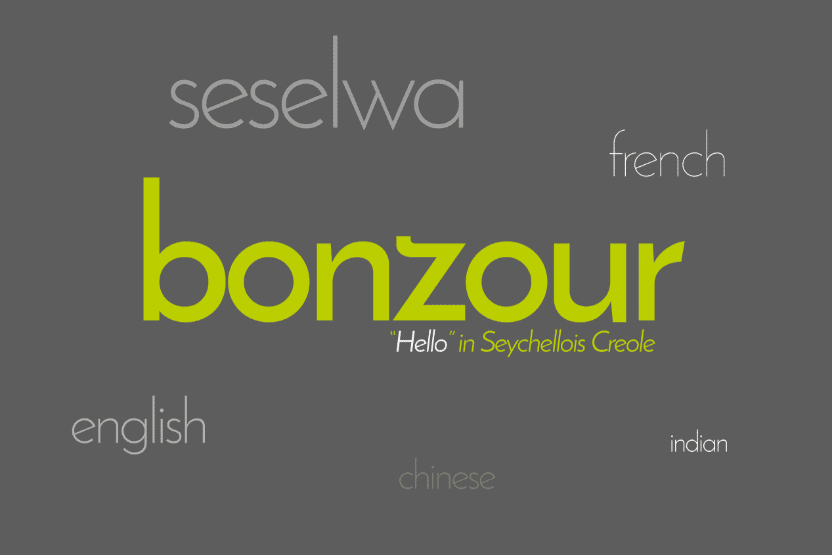What other language is 'seselwa'?
Look at the image and provide a short answer using one word or a phrase.

Seychellois Creole